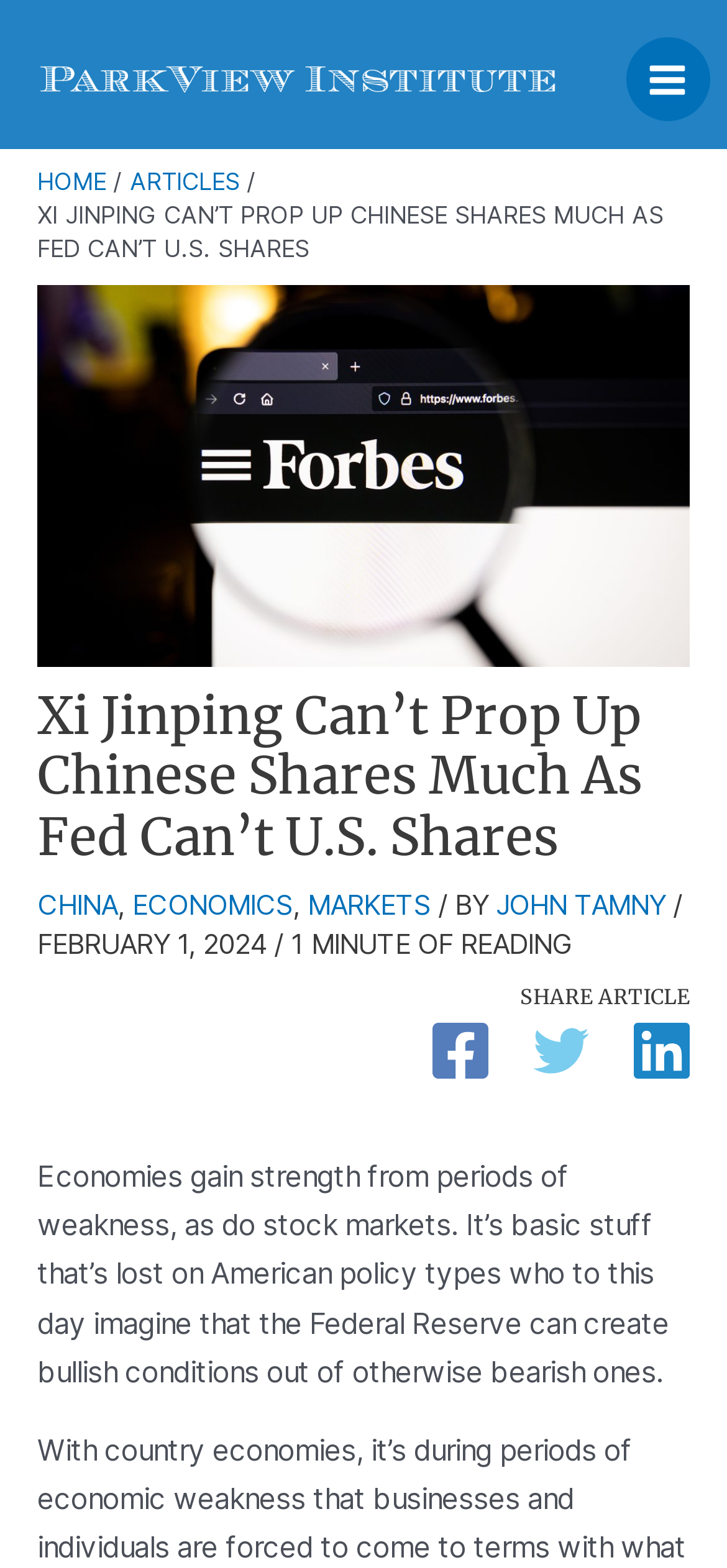Please look at the image and answer the question with a detailed explanation: What is the estimated reading time of the article?

The estimated reading time of the article can be found in the middle of the webpage, where it is written as '1 MINUTE OF READING', indicating that the article can be read in approximately 1 minute.